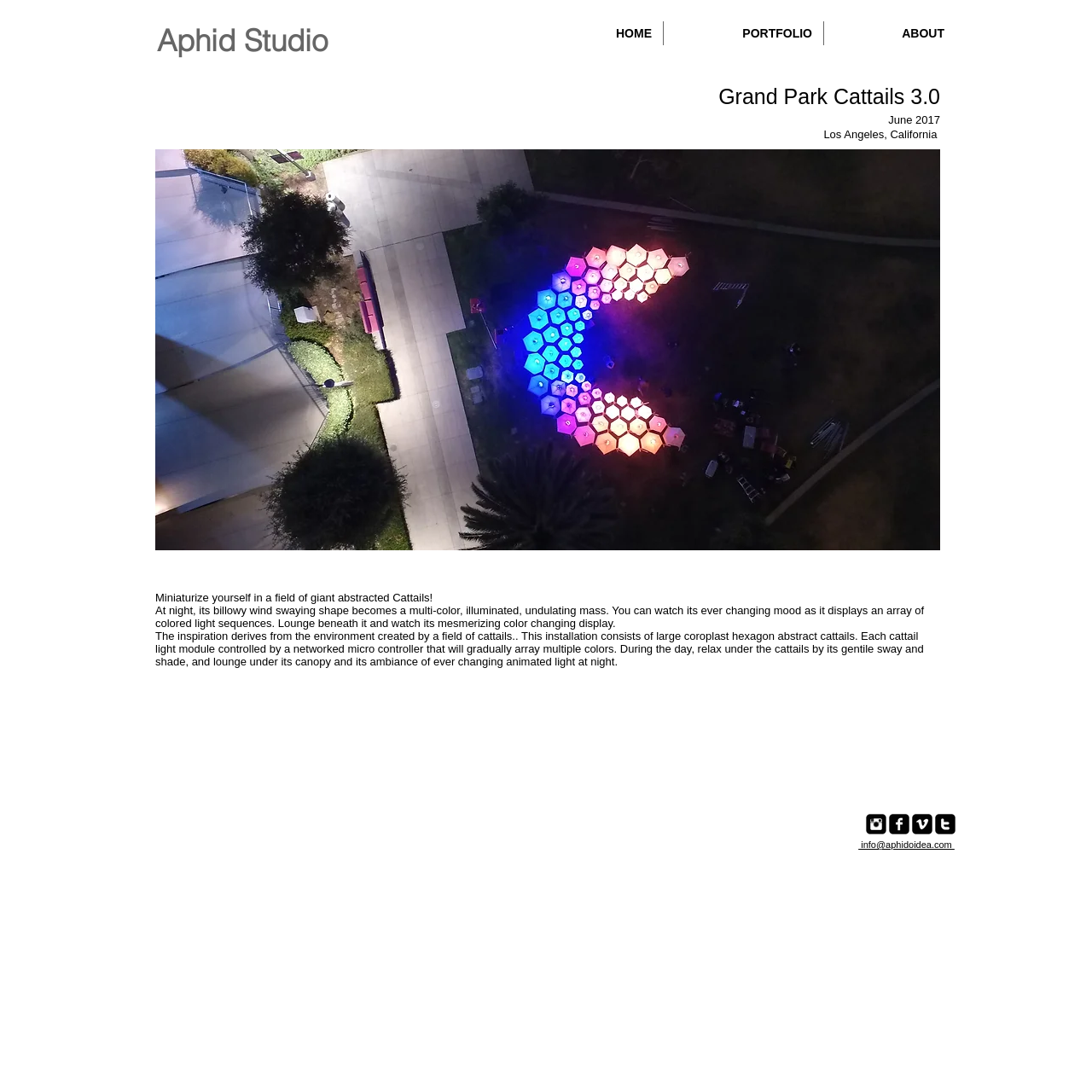Locate the bounding box coordinates of the area where you should click to accomplish the instruction: "Click the ABOUT link".

[0.755, 0.02, 0.875, 0.041]